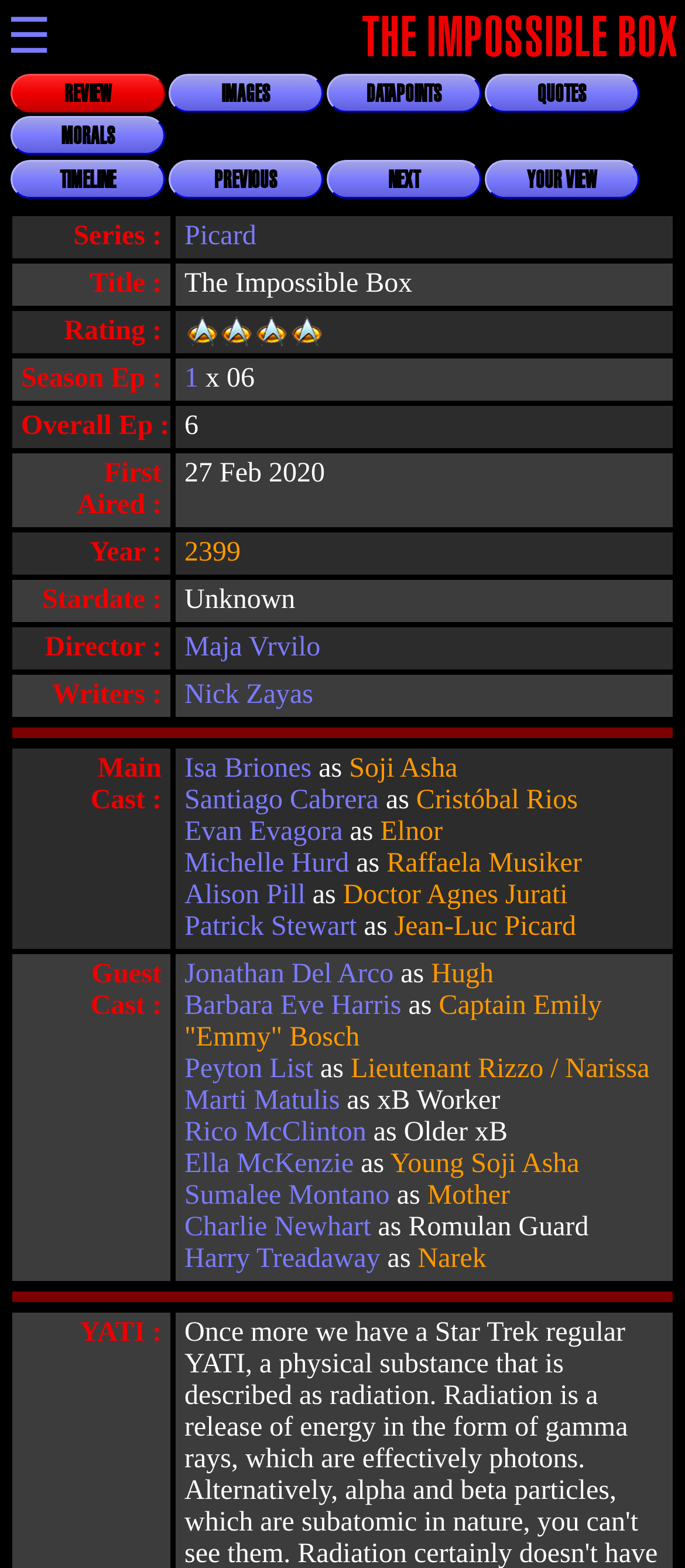Locate the primary headline on the webpage and provide its text.

THE IMPOSSIBLE BOX